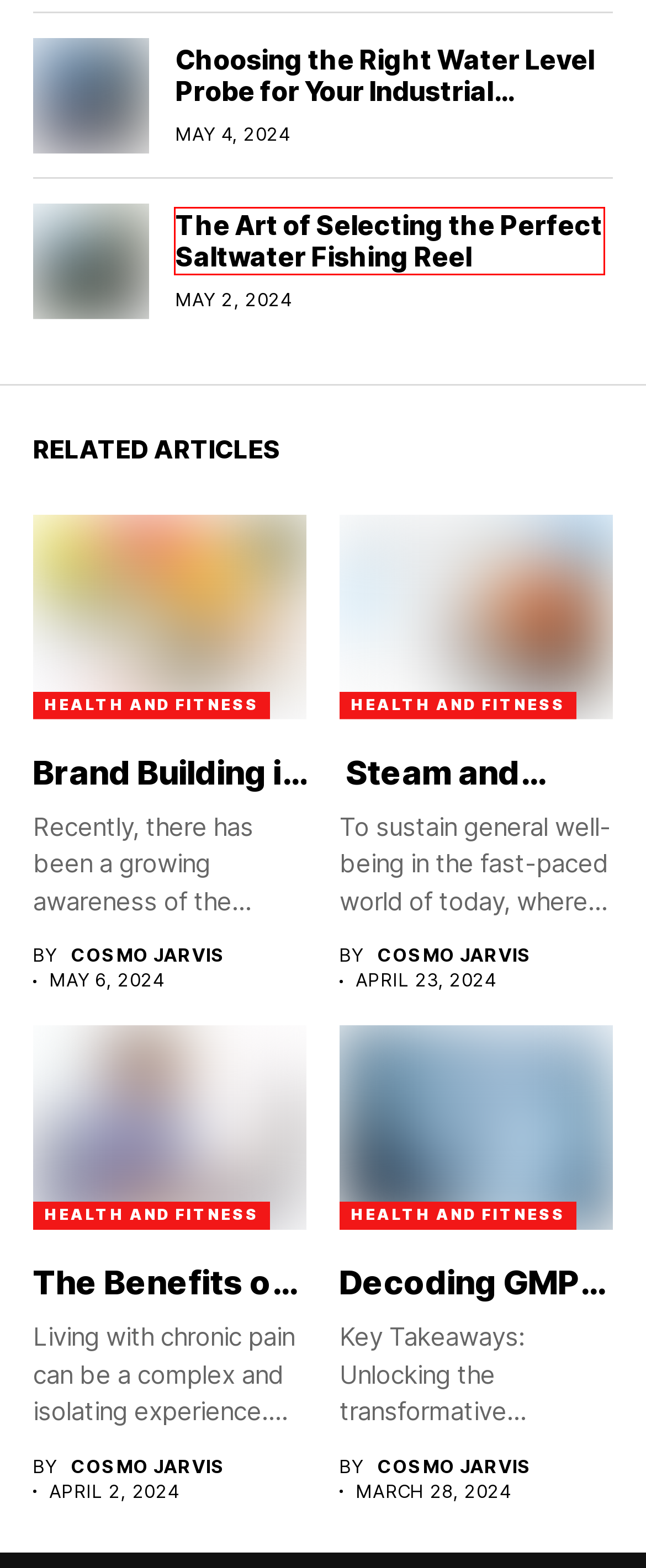You are given a screenshot of a webpage with a red bounding box around an element. Choose the most fitting webpage description for the page that appears after clicking the element within the red bounding box. Here are the candidates:
A. The Benefits of Using an Online Pain Clinic - Cosmo Jarvis
B. Cosmo Jarvis Bio, Wiki
C. Steam and Shine: Elevate Your Skin's Radiance with Saunas - Cosmo Jarvis
D. The Art of Selecting the Perfect Saltwater Fishing Reel - Cosmo Jarvis
E. New Topics Researchers Find Very Challenging - Cosmo Jarvis
F. Choosing the Right Water Level Probe for Your Industrial Application - Cosmo Jarvis
G. Brand Building in the Vitamins Segment: Key Aspects and Strategies - Cosmo Jarvis
H. Decoding GMP-compliant mRNA Manufacturing: Shaping the Future of Healthcare - Cosmo Jarvis

D